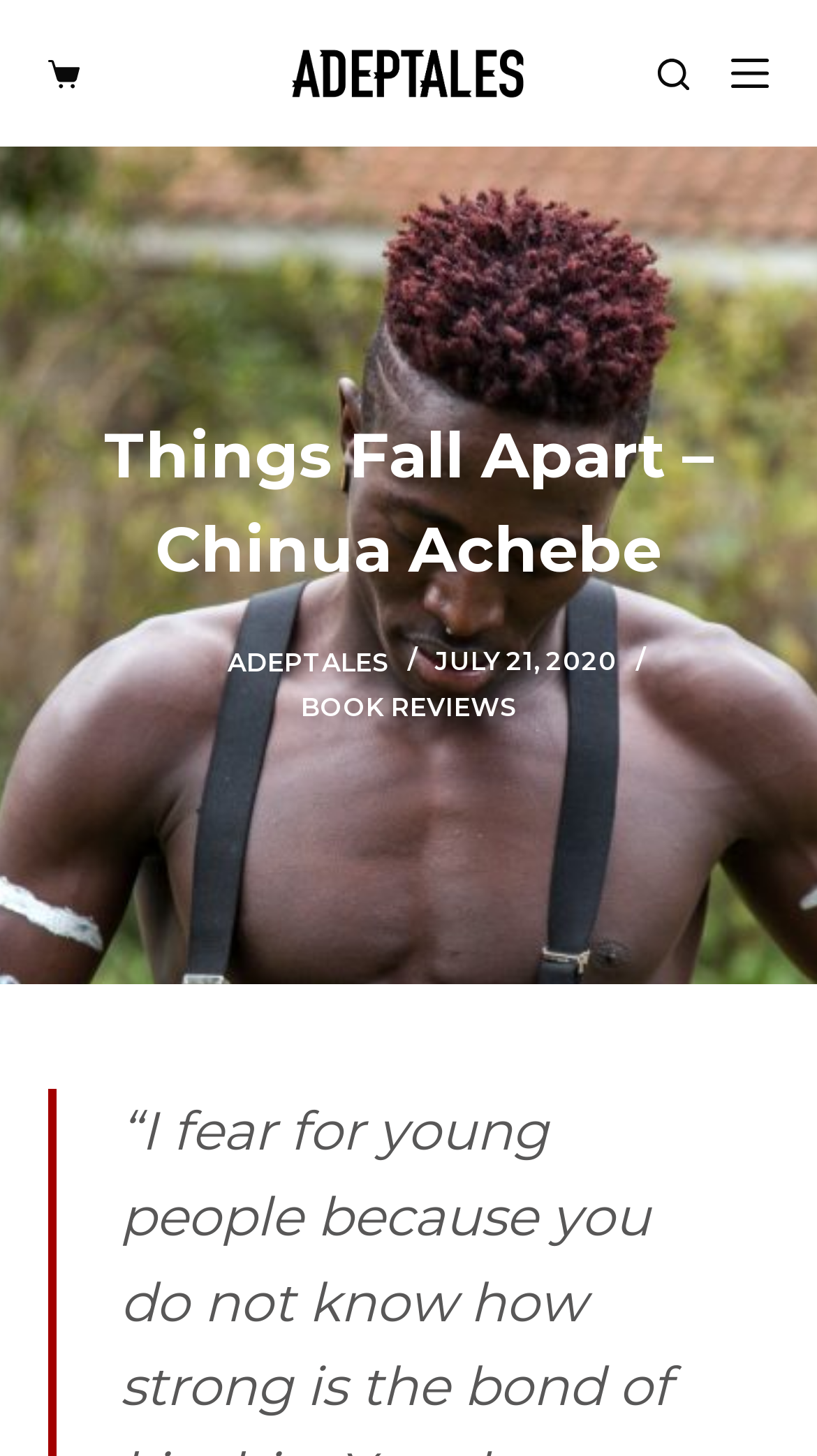What is the logo of the website?
Refer to the image and provide a thorough answer to the question.

From the image element with the description 'Adeptales logo', I concluded that the logo of the website is the 'Adeptales logo'.